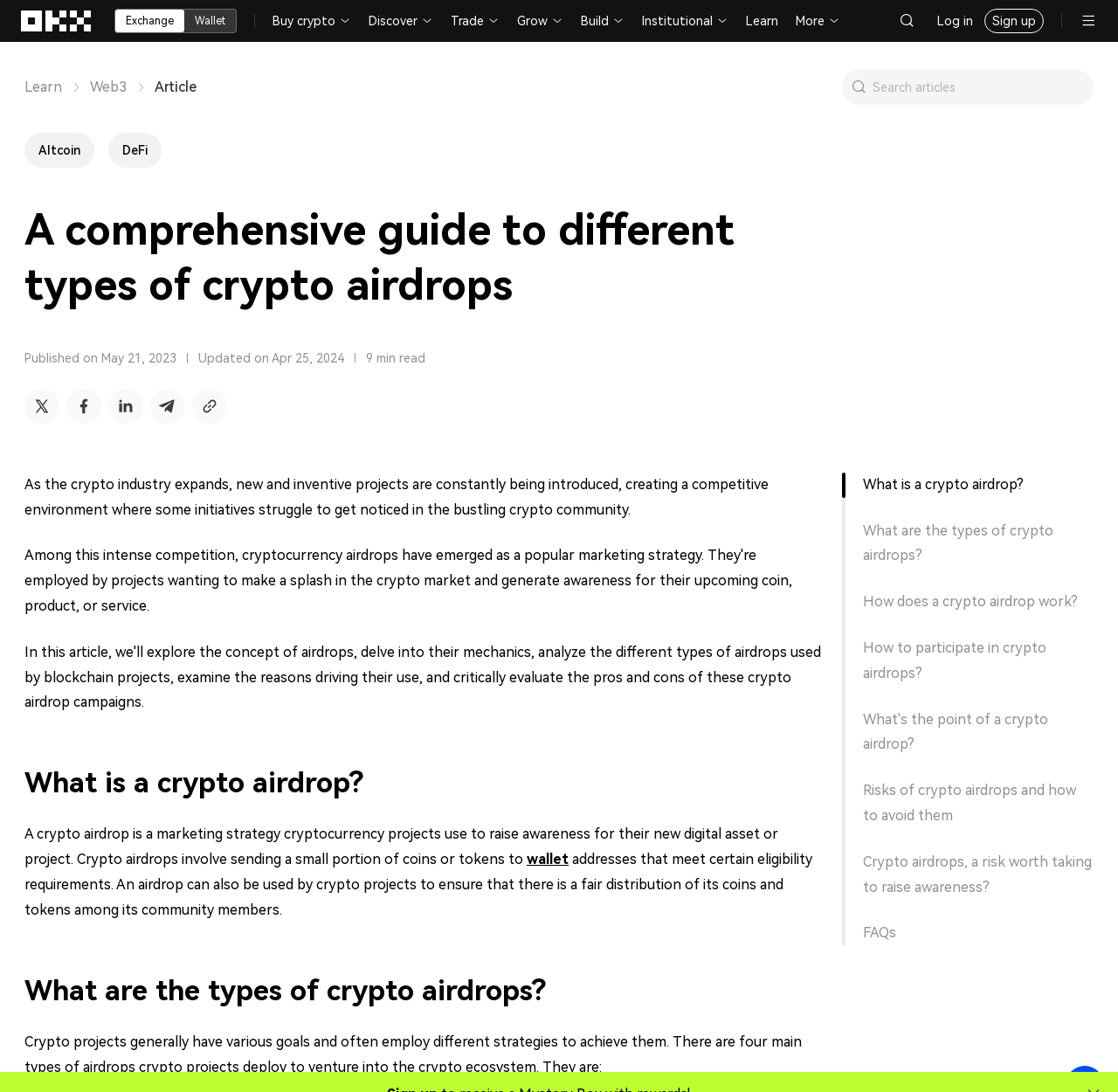Find the bounding box coordinates of the area that needs to be clicked in order to achieve the following instruction: "Explore the 'Institutional' section". The coordinates should be specified as four float numbers between 0 and 1, i.e., [left, top, right, bottom].

[0.574, 0.013, 0.638, 0.026]